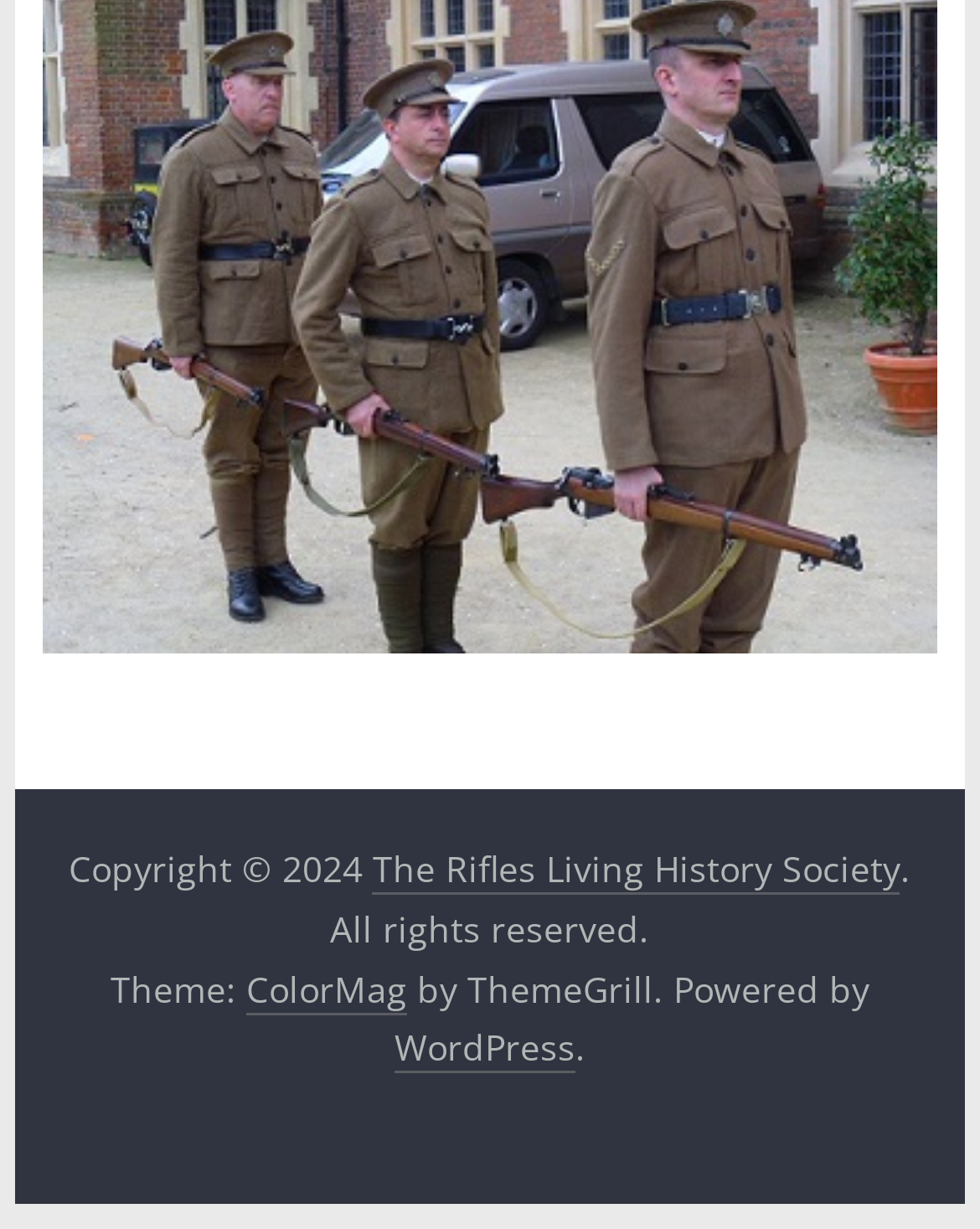Give a one-word or short phrase answer to this question: 
What is the platform that powers the website?

WordPress